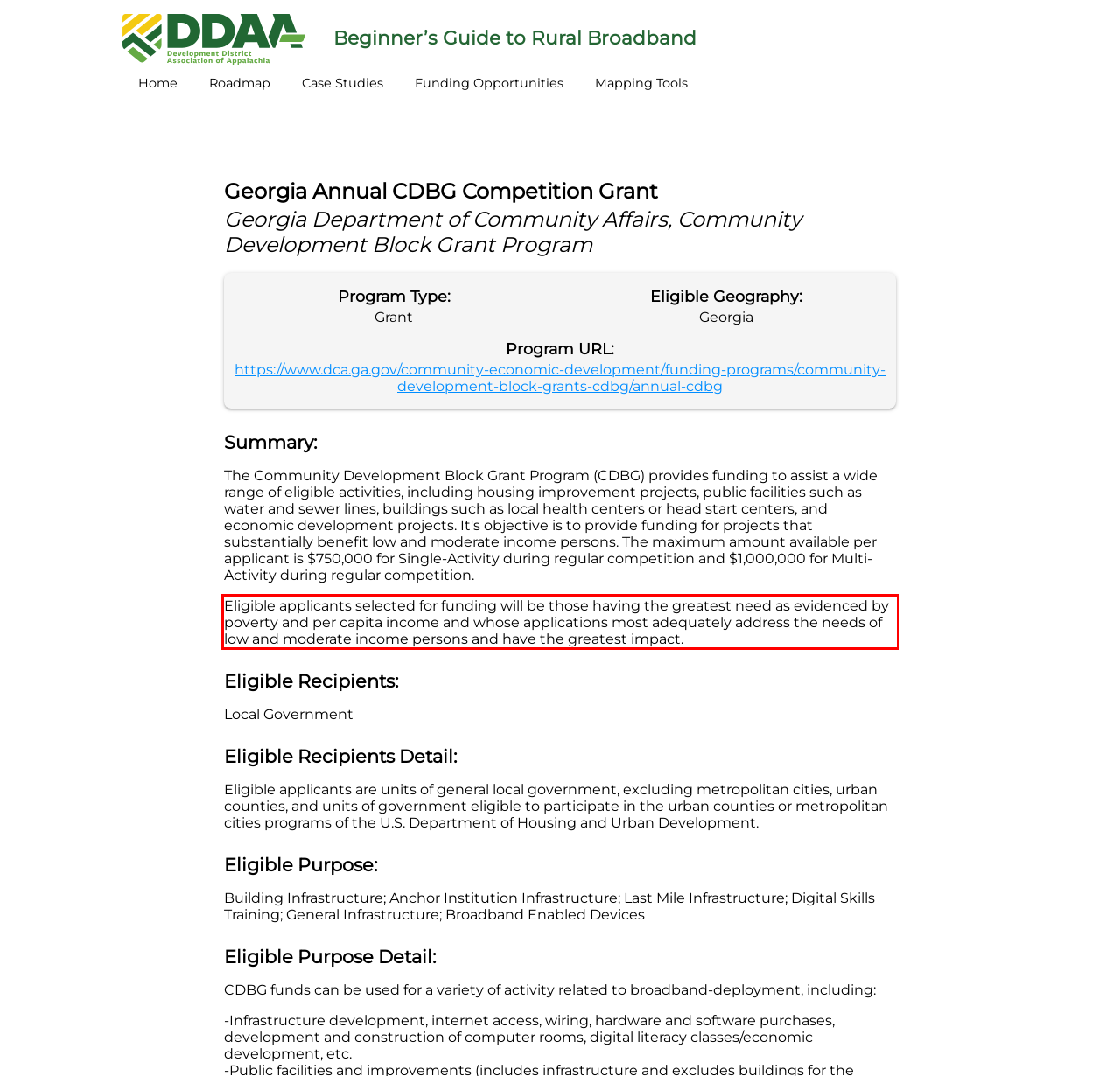There is a screenshot of a webpage with a red bounding box around a UI element. Please use OCR to extract the text within the red bounding box.

Eligible applicants selected for funding will be those having the greatest need as evidenced by poverty and per capita income and whose applications most adequately address the needs of low and moderate income persons and have the greatest impact.